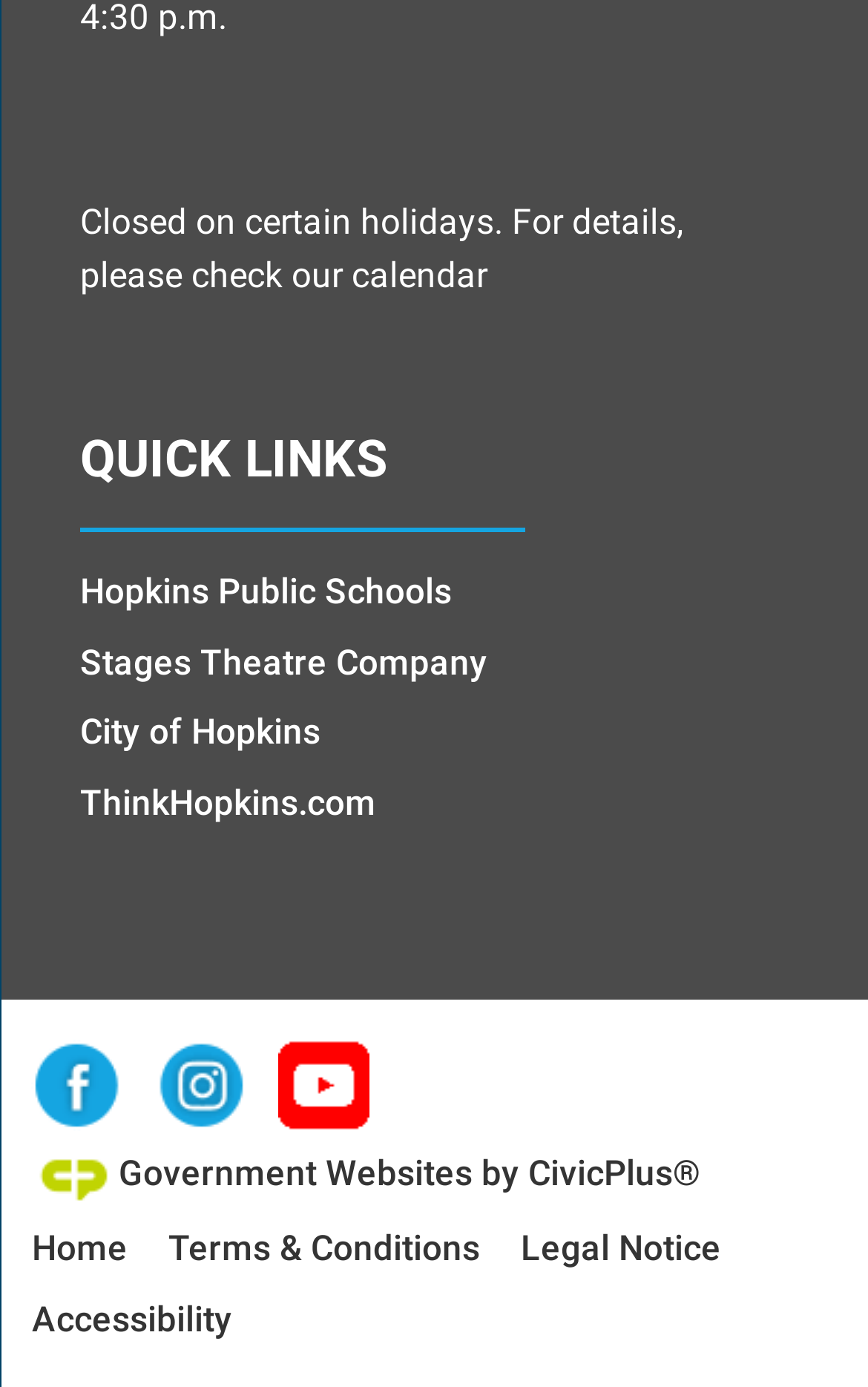Please identify the bounding box coordinates of the region to click in order to complete the given instruction: "Check the calendar". The coordinates should be four float numbers between 0 and 1, i.e., [left, top, right, bottom].

[0.405, 0.182, 0.561, 0.213]